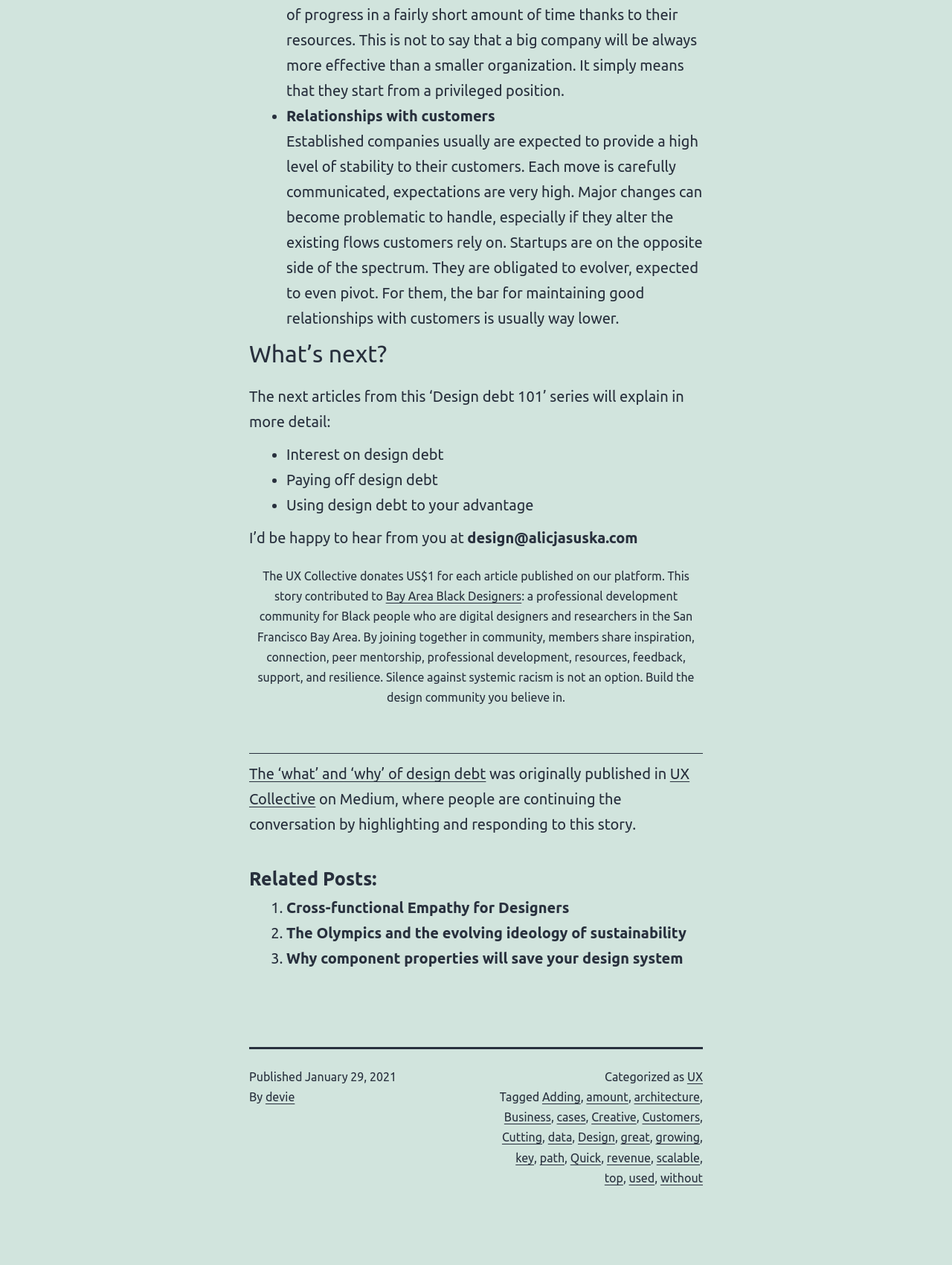What is the date of publication of the article?
Carefully analyze the image and provide a detailed answer to the question.

The date of publication of the article can be determined by reading the text content of the webpage, specifically the footer section, which includes the publication date, 'January 29, 2021'.